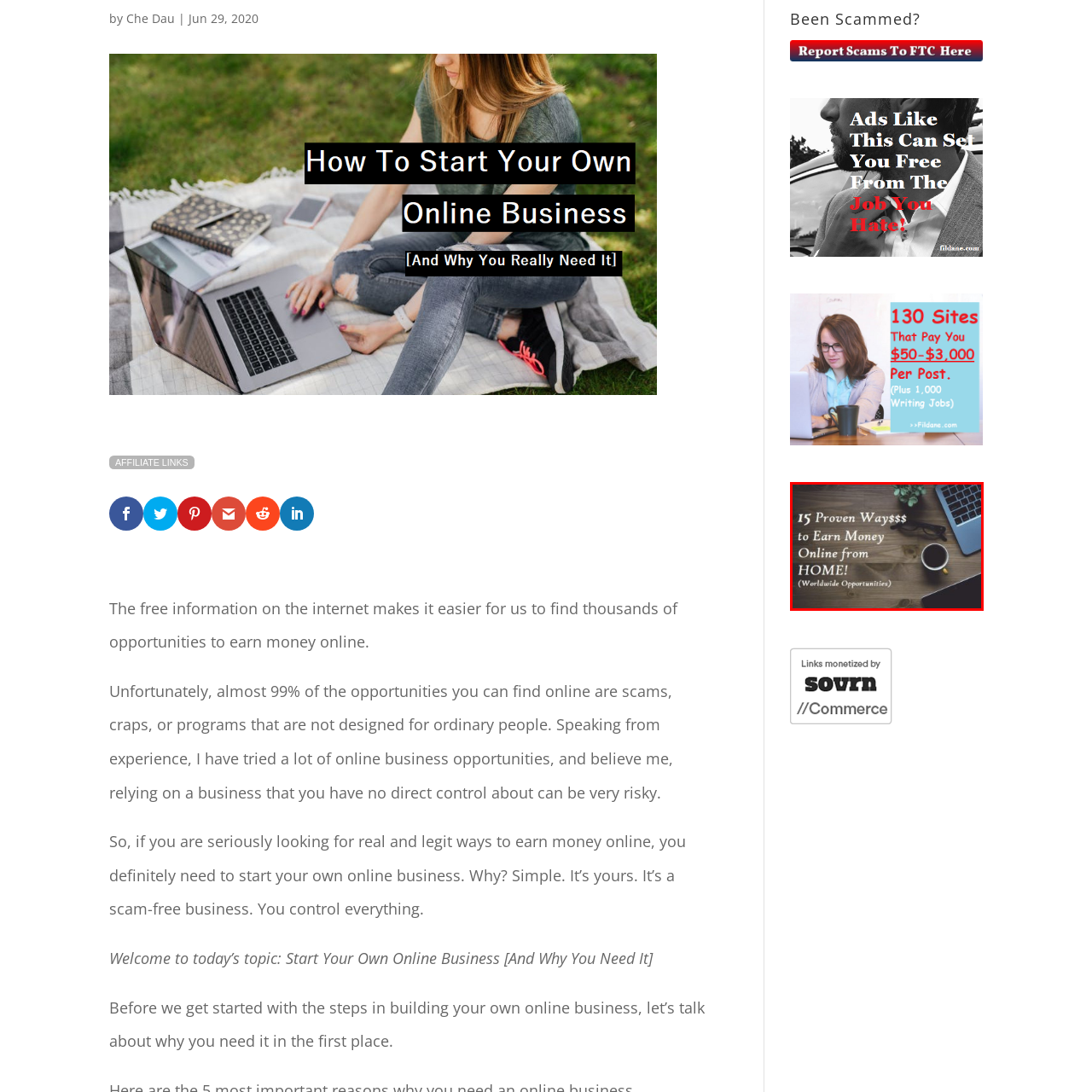Carefully look at the image inside the red box and answer the subsequent question in as much detail as possible, using the information from the image: 
What is the significance of the cup of coffee?

The cup of coffee on the wooden table suggests a comfortable and productive work environment, implying that working from home can be a relaxing and enjoyable experience.